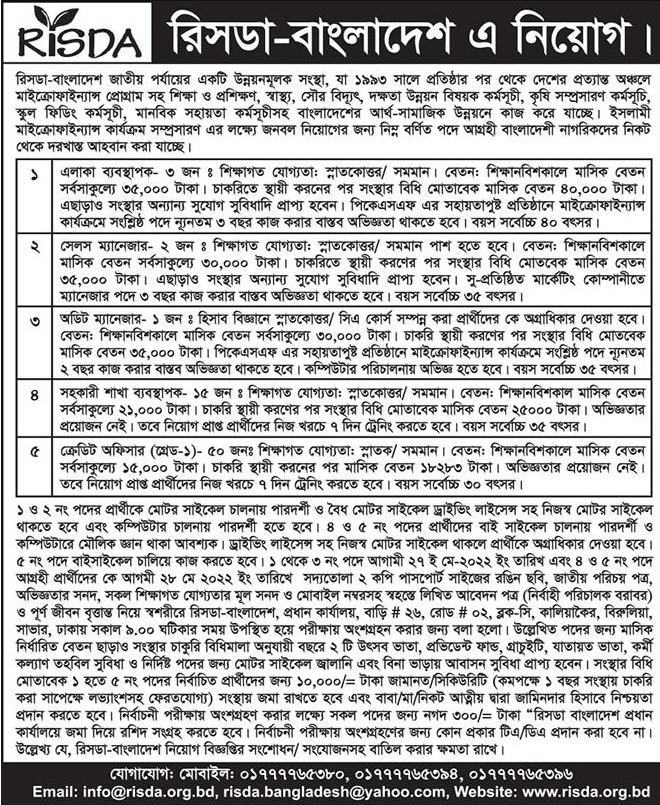What is emphasized in the job openings?
Kindly offer a detailed explanation using the data available in the image.

The caption states that the job openings in the RISDA Bangladesh Job Circular emphasize inclusivity and opportunity for professional growth in Bangladesh, targeting individuals looking to apply for roles within the organization.